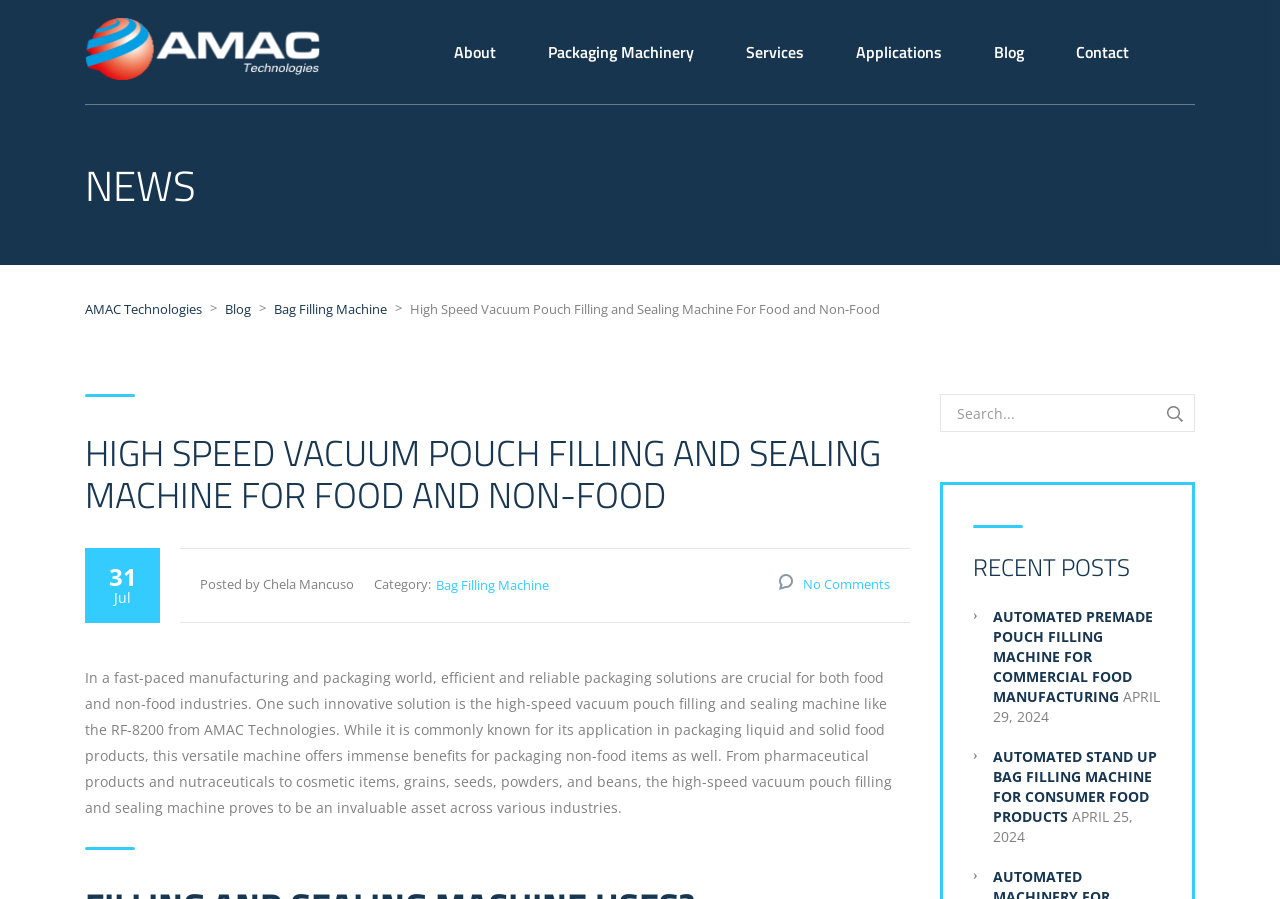Please determine the bounding box coordinates of the element's region to click in order to carry out the following instruction: "Read the 'NEWS' section". The coordinates should be four float numbers between 0 and 1, i.e., [left, top, right, bottom].

[0.066, 0.117, 0.934, 0.295]